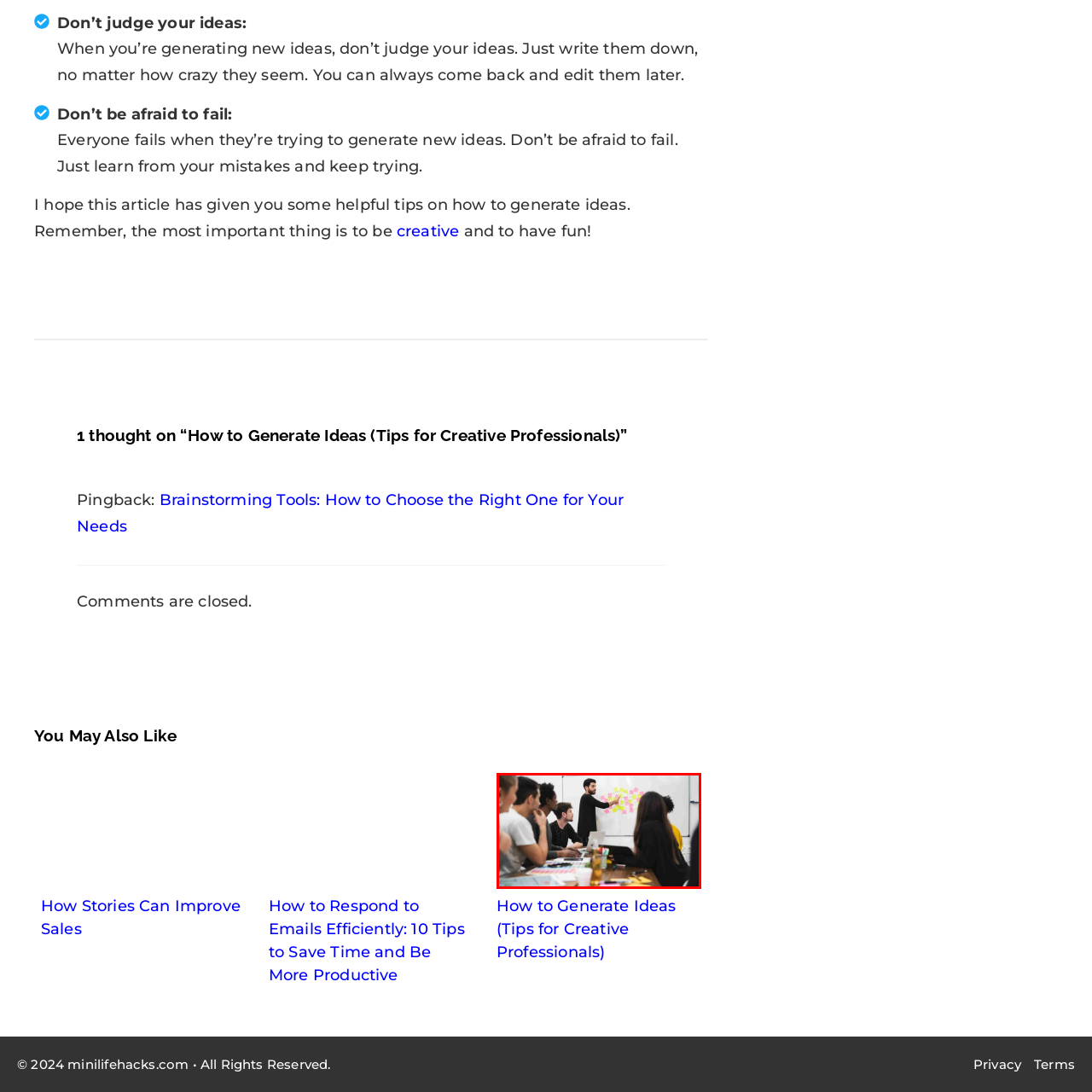What is the mood of the attendees?
Direct your attention to the image encased in the red bounding box and answer the question thoroughly, relying on the visual data provided.

The attendees display a range of expressions, from contemplation to enthusiasm, indicating that they are fully focused and engaged in the brainstorming process, actively discussing and refining their ideas.